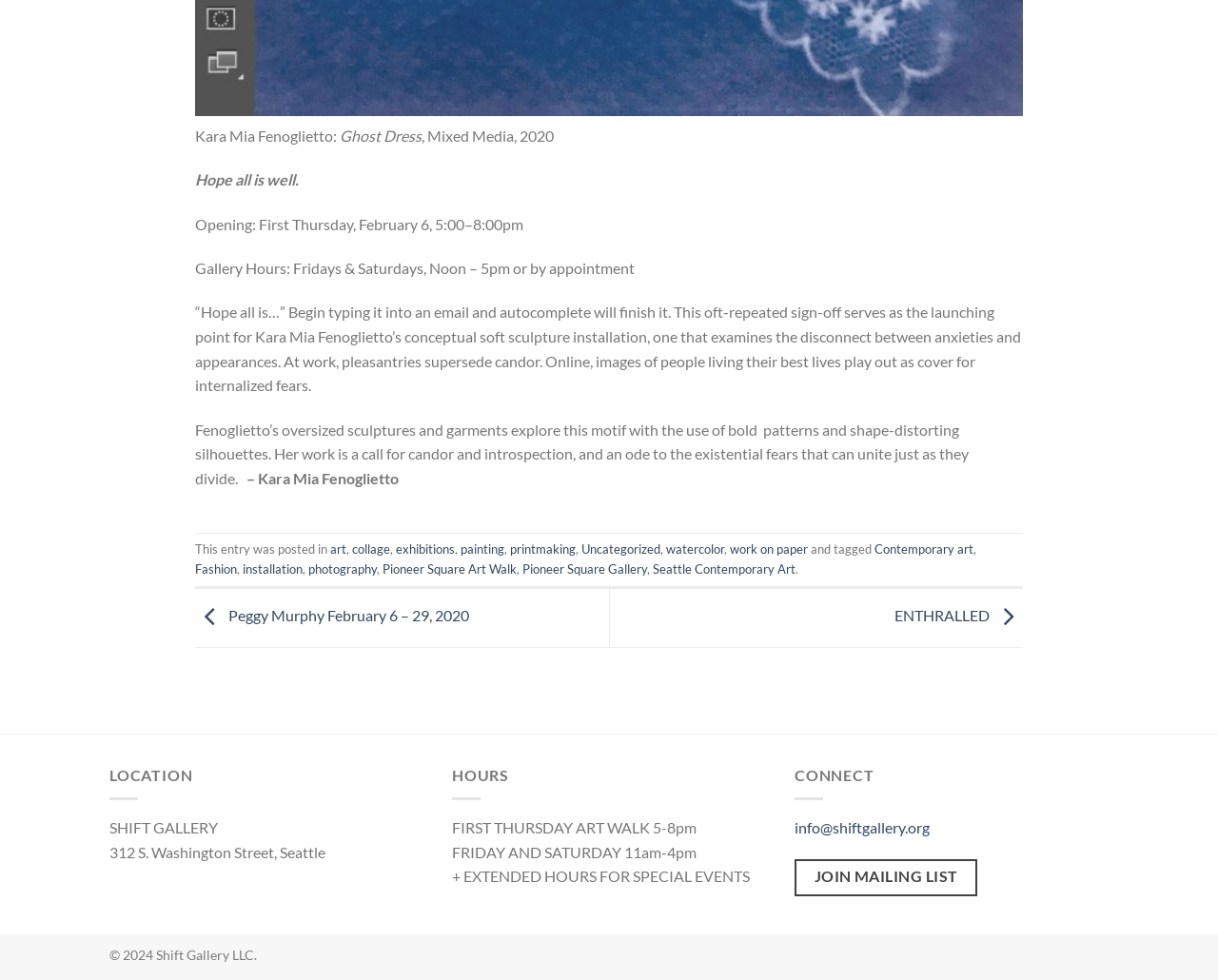Indicate the bounding box coordinates of the element that must be clicked to execute the instruction: "Get the gallery location". The coordinates should be given as four float numbers between 0 and 1, i.e., [left, top, right, bottom].

[0.09, 0.835, 0.179, 0.853]